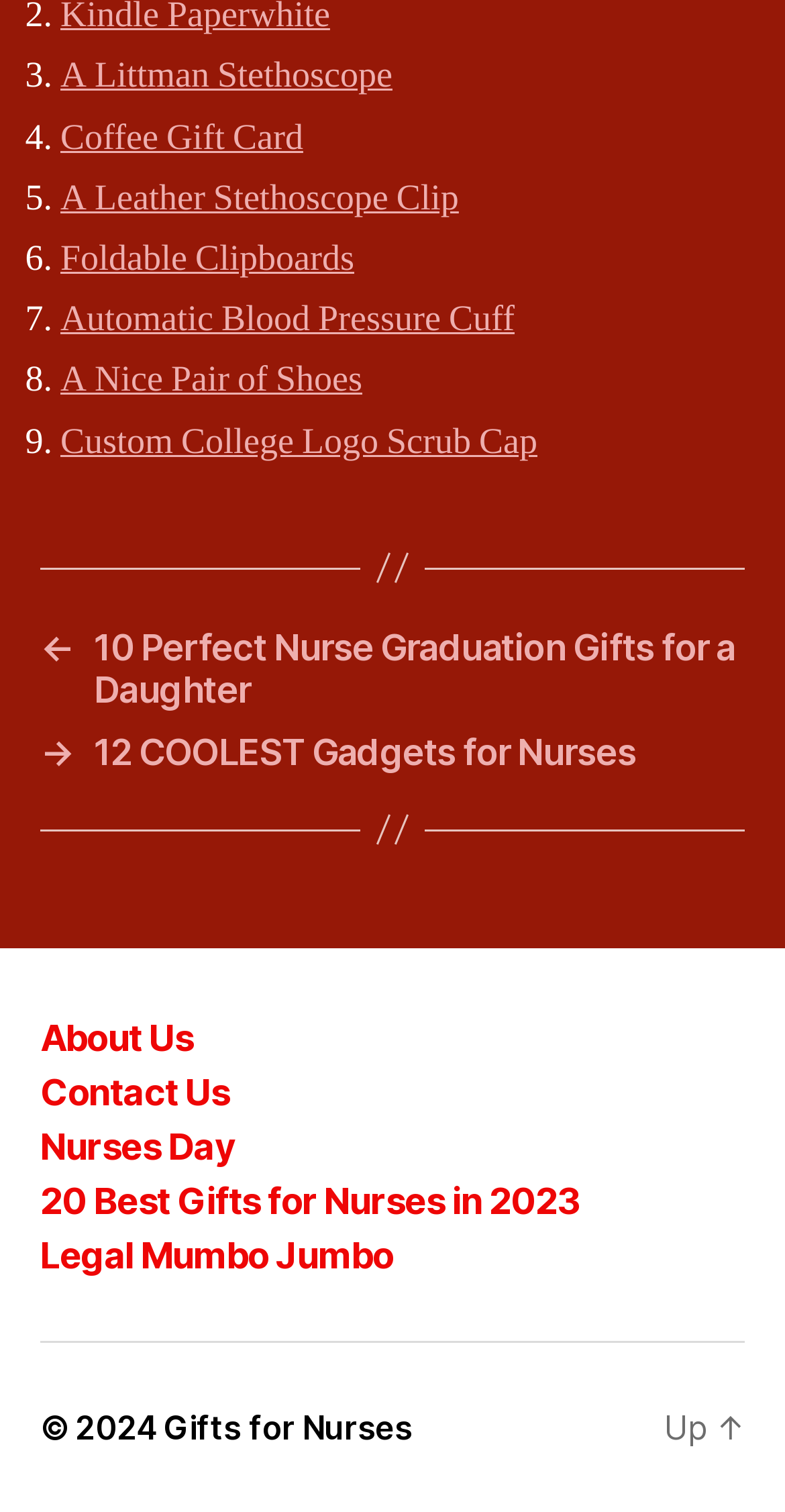What is the last link in the navigation 'Post'?
From the details in the image, answer the question comprehensively.

I looked at the navigation 'Post' and found the links '10 Perfect Nurse Graduation Gifts for a Daughter' and '12 COOLEST Gadgets for Nurses'. The last link is '12 COOLEST Gadgets for Nurses'.